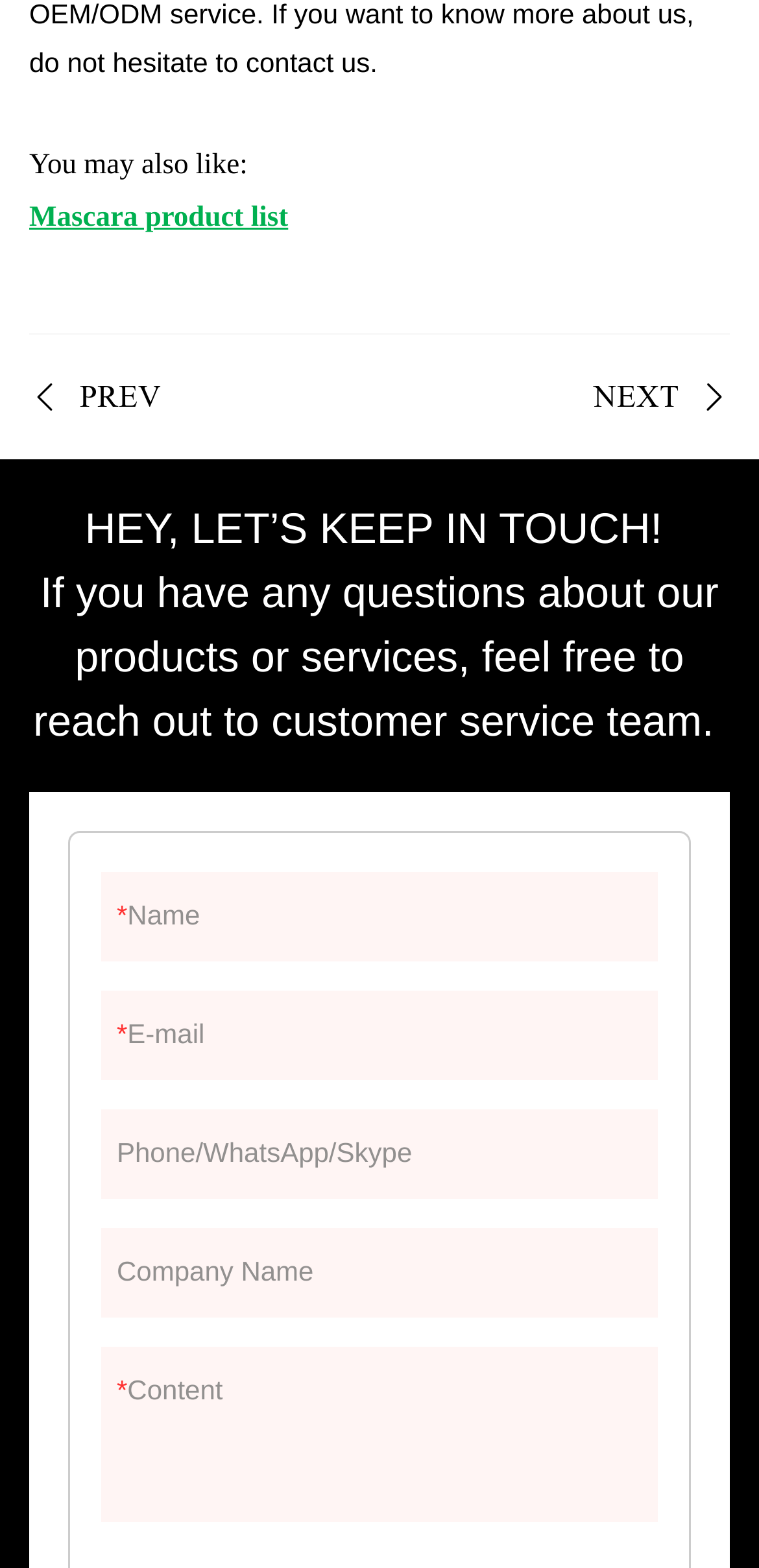What is the tone of the 'HEY, LET’S KEEP IN TOUCH!' message?
Based on the image, please offer an in-depth response to the question.

The use of the phrase 'HEY, LET’S KEEP IN TOUCH!' and the exclamation mark suggests a friendly and approachable tone, which is typical of a customer service or contact page.